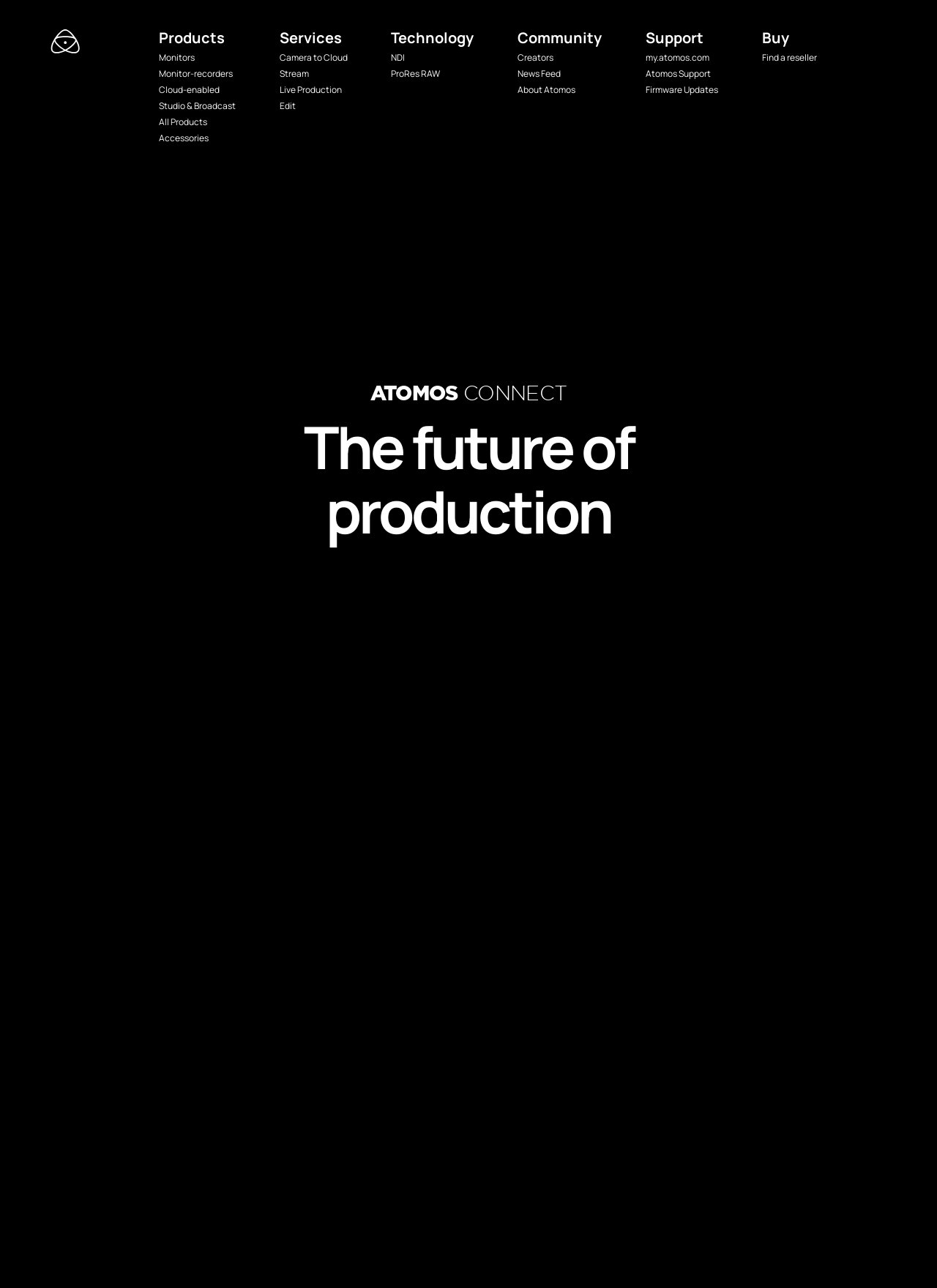From the webpage screenshot, predict the bounding box of the UI element that matches this description: "Cloud-enabled".

[0.169, 0.065, 0.234, 0.074]